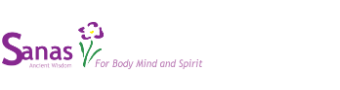Illustrate the image with a detailed and descriptive caption.

The image features the logo of "Sanas Ancient Wisdom," which combines a vibrant purple font with a stylized illustration of a flower. The word "Sanas" stands out prominently, reflecting a focus on holistic well-being. Beneath the name, the tagline "For Body Mind and Spirit" emphasizes their commitment to a comprehensive approach to health and wellness. The overall design conveys a sense of tranquility and balance, aligning with the themes of ancient wisdom in promoting wellness.